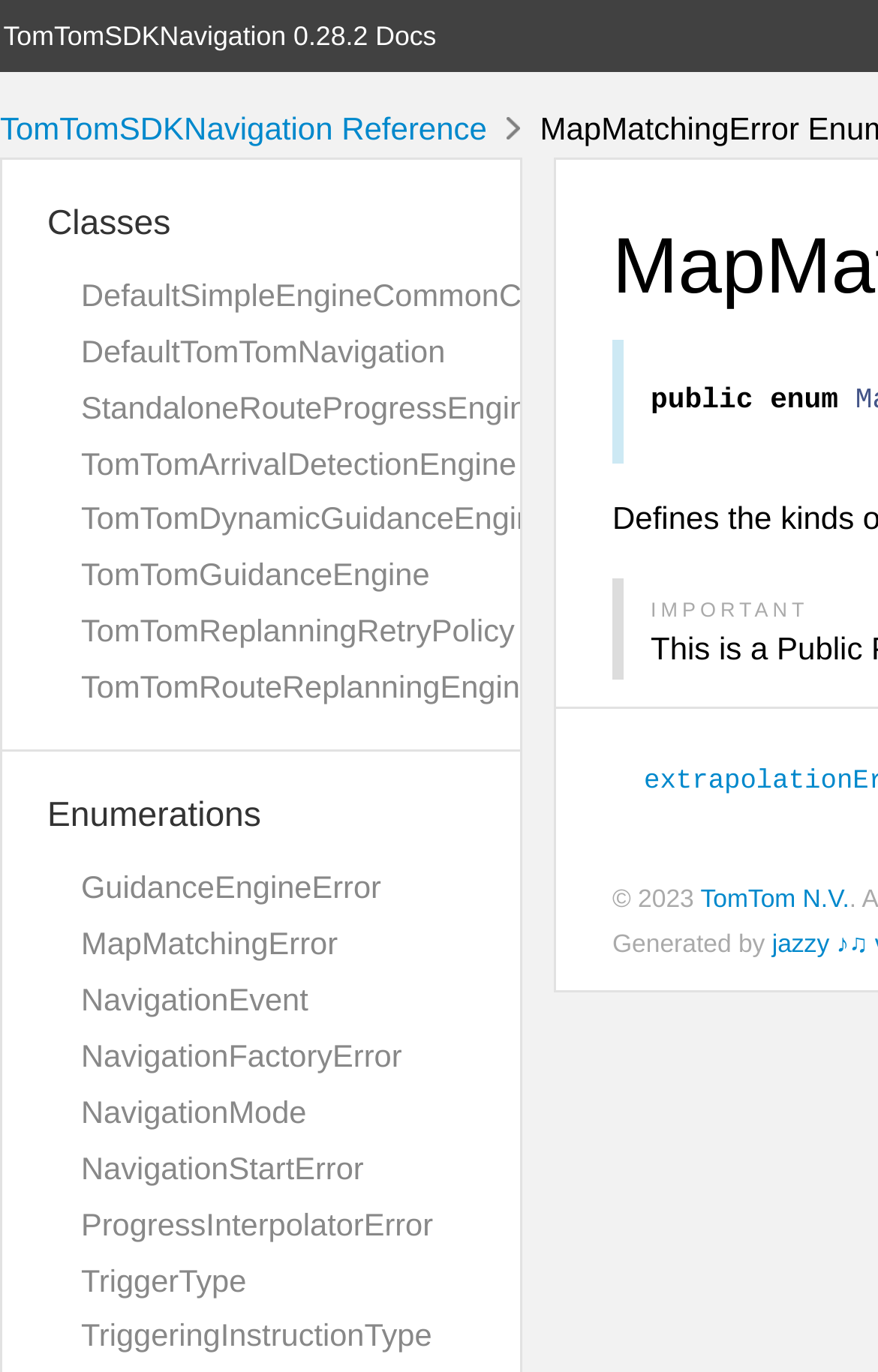Select the bounding box coordinates of the element I need to click to carry out the following instruction: "check MapMatchingError".

[0.092, 0.674, 0.385, 0.7]